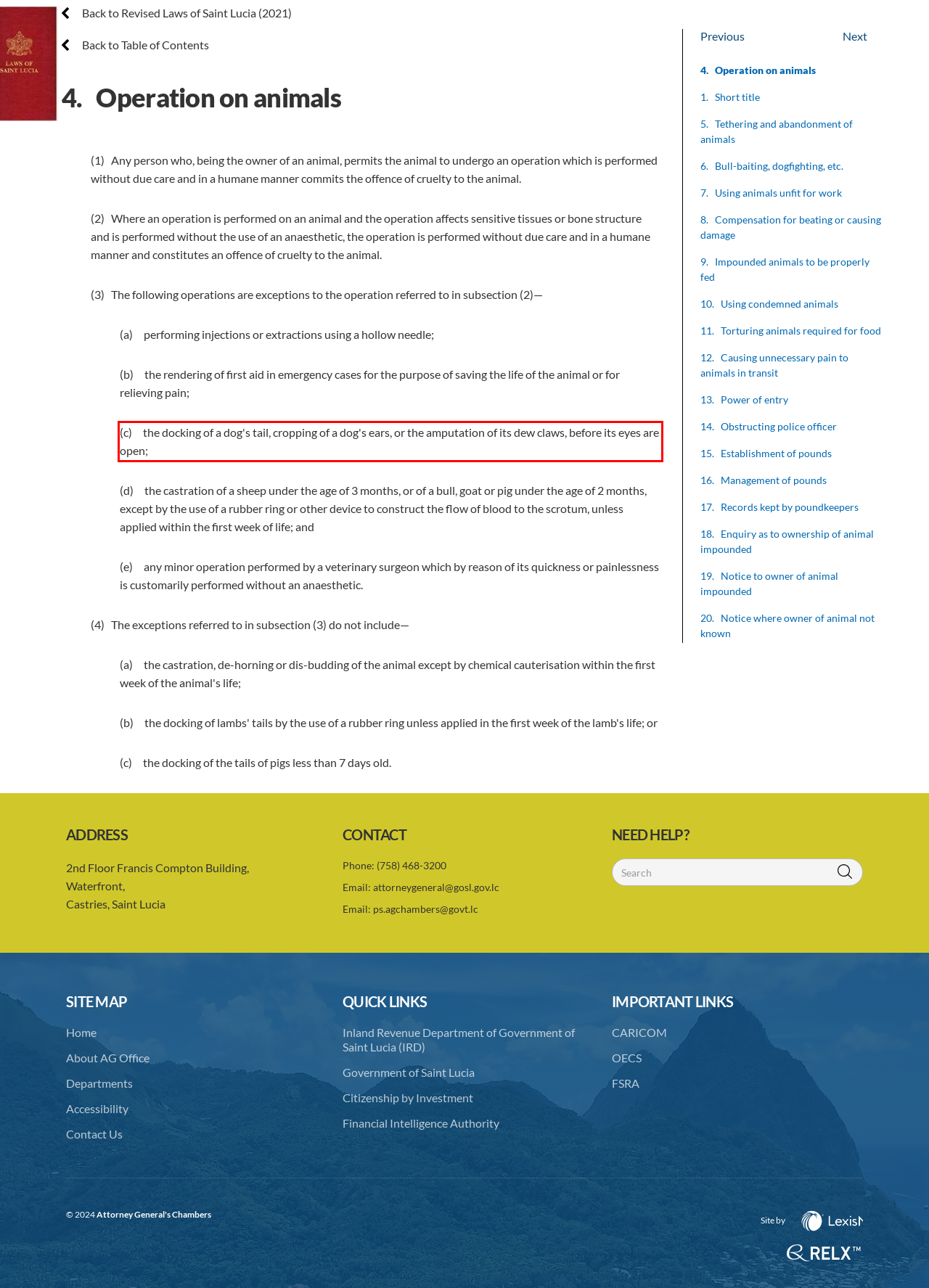Please perform OCR on the text within the red rectangle in the webpage screenshot and return the text content.

(c) the docking of a dog's tail, cropping of a dog's ears, or the amputation of its dew claws, before its eyes are open;